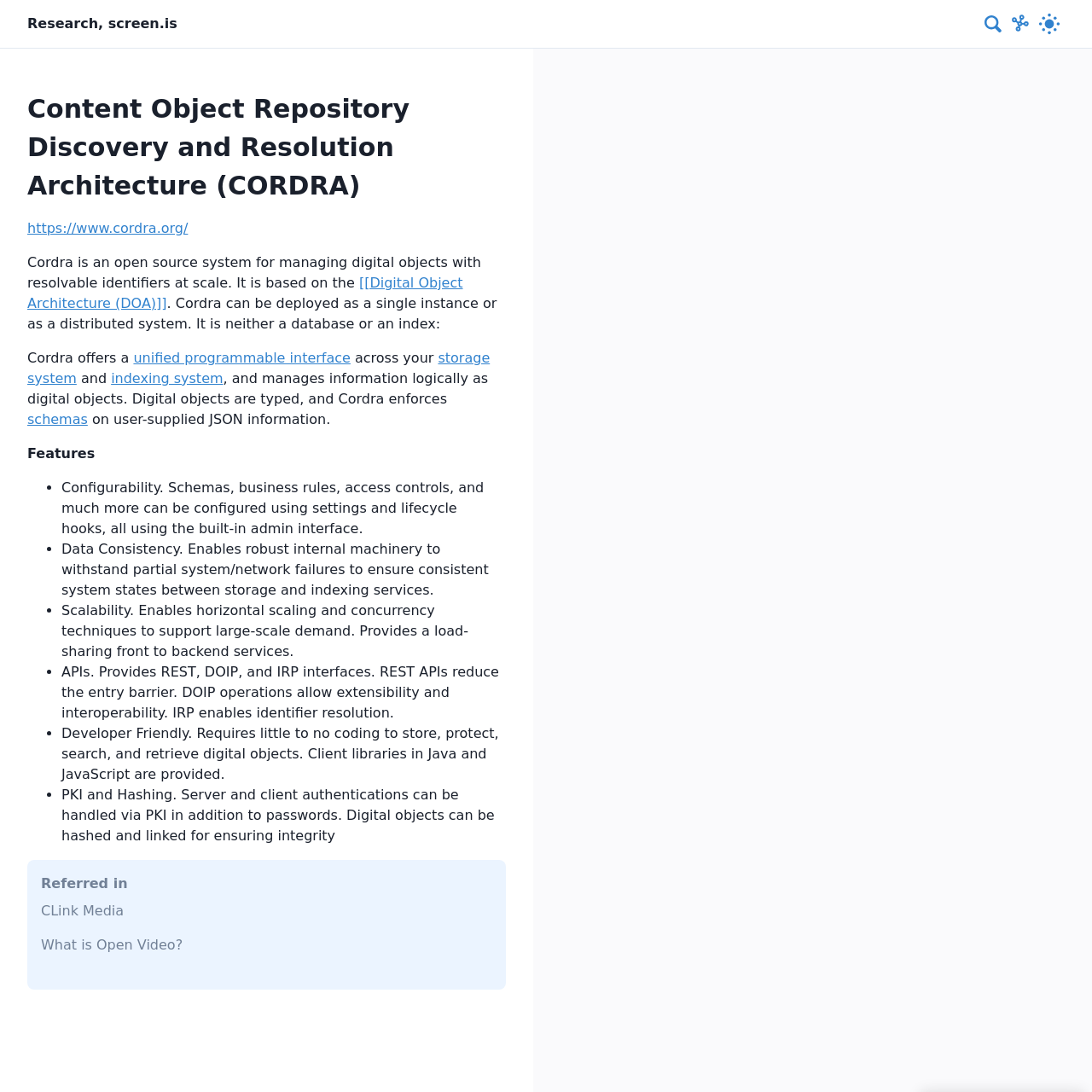Locate the bounding box coordinates of the region to be clicked to comply with the following instruction: "View the Accessibility statement". The coordinates must be four float numbers between 0 and 1, in the form [left, top, right, bottom].

None